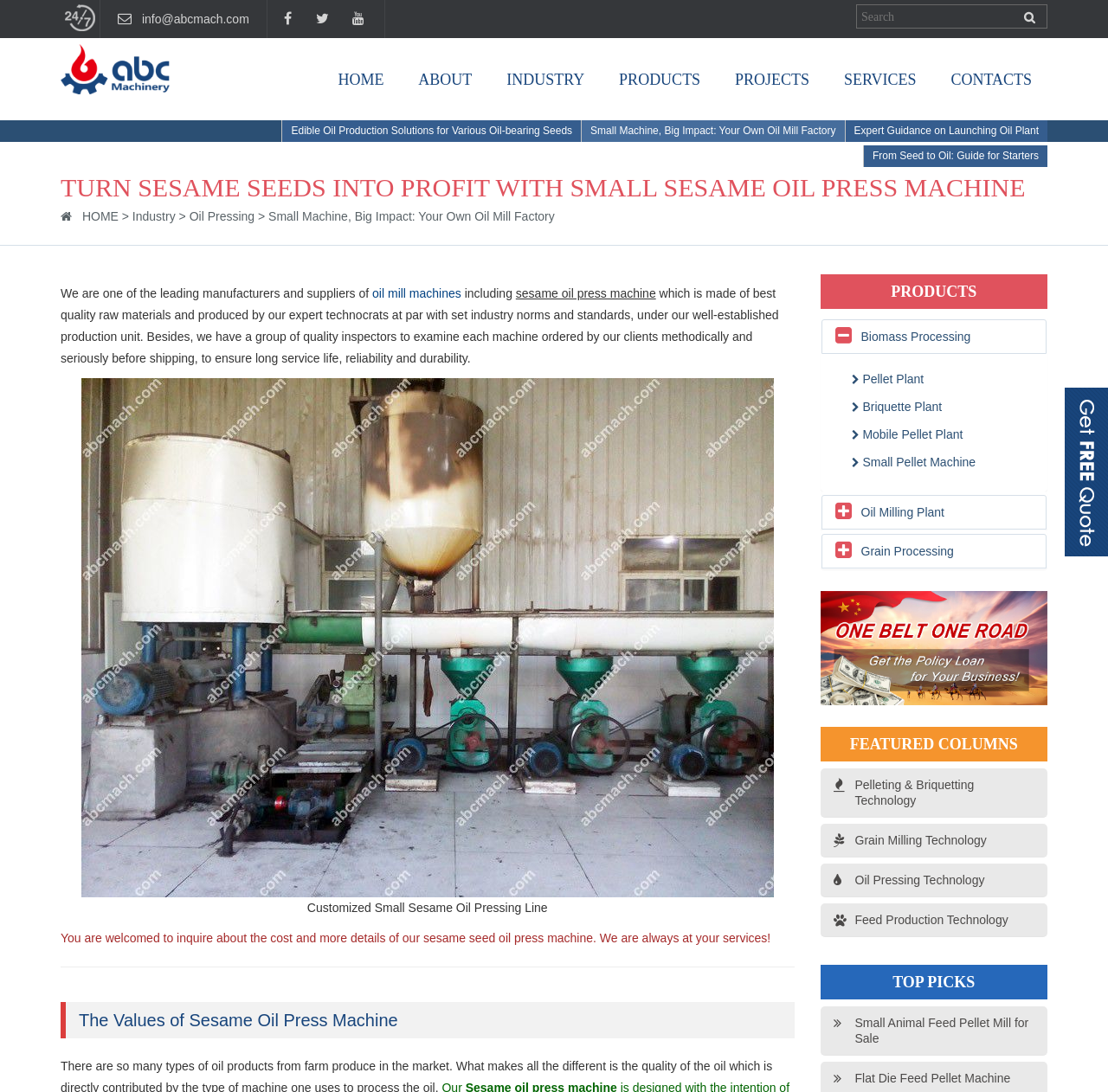Can you extract the headline from the webpage for me?

TURN SESAME SEEDS INTO PROFIT WITH SMALL SESAME OIL PRESS MACHINE